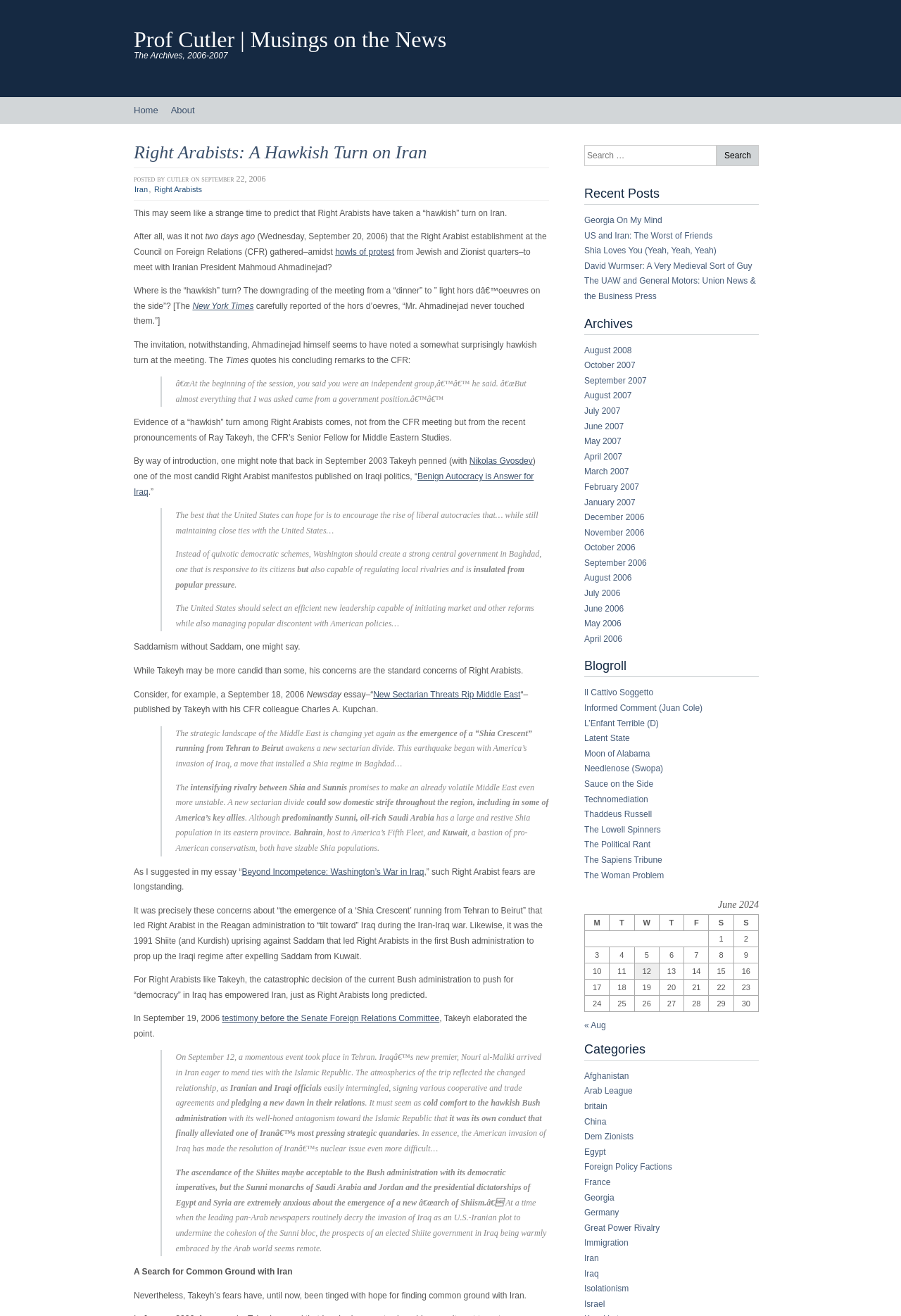From the details in the image, provide a thorough response to the question: Who is the author of this article?

The author of this article is 'cutler' as mentioned in the text 'posted by cutler'.